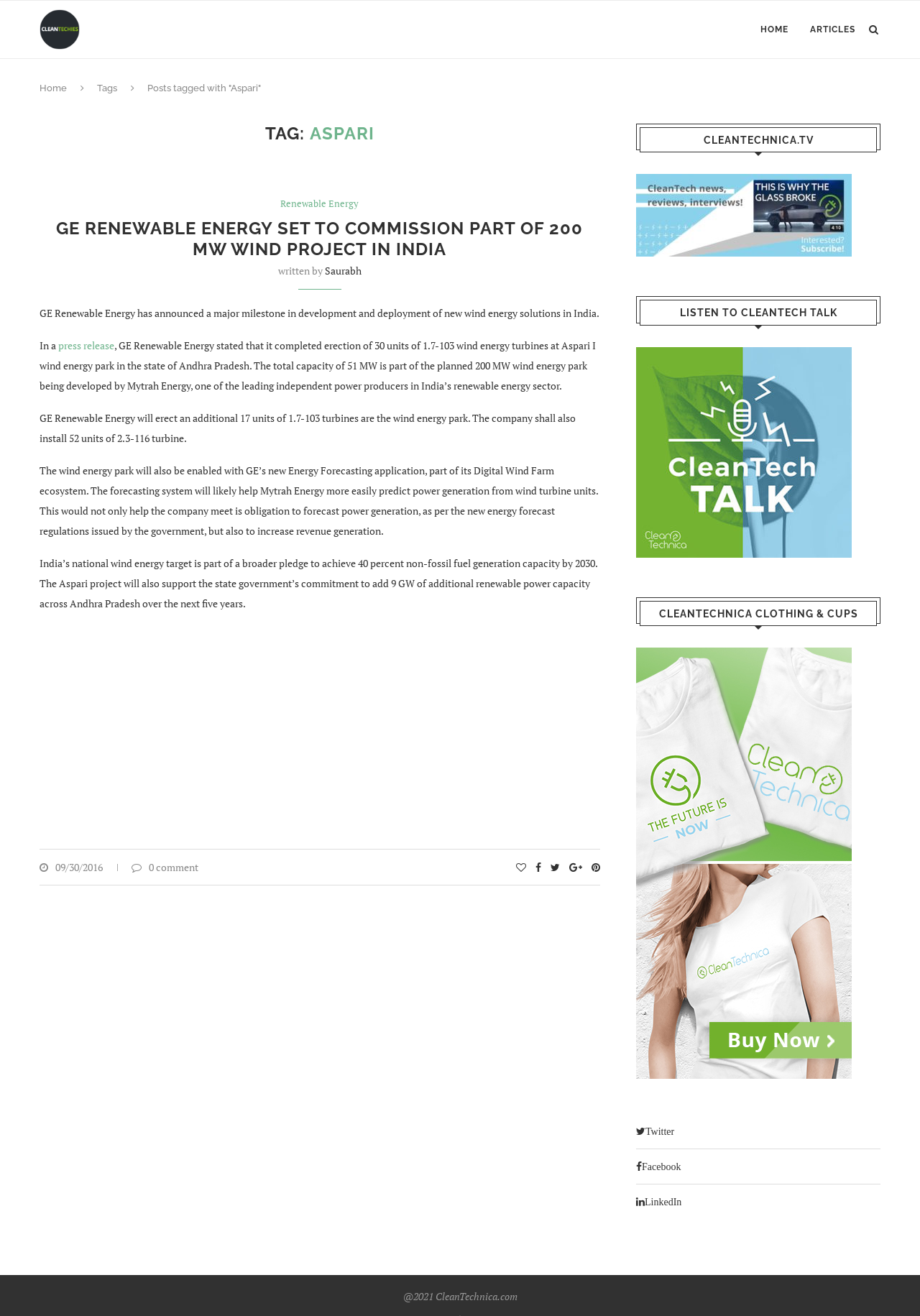Find and indicate the bounding box coordinates of the region you should select to follow the given instruction: "Follow CleanTechnica on Twitter".

[0.691, 0.855, 0.733, 0.865]